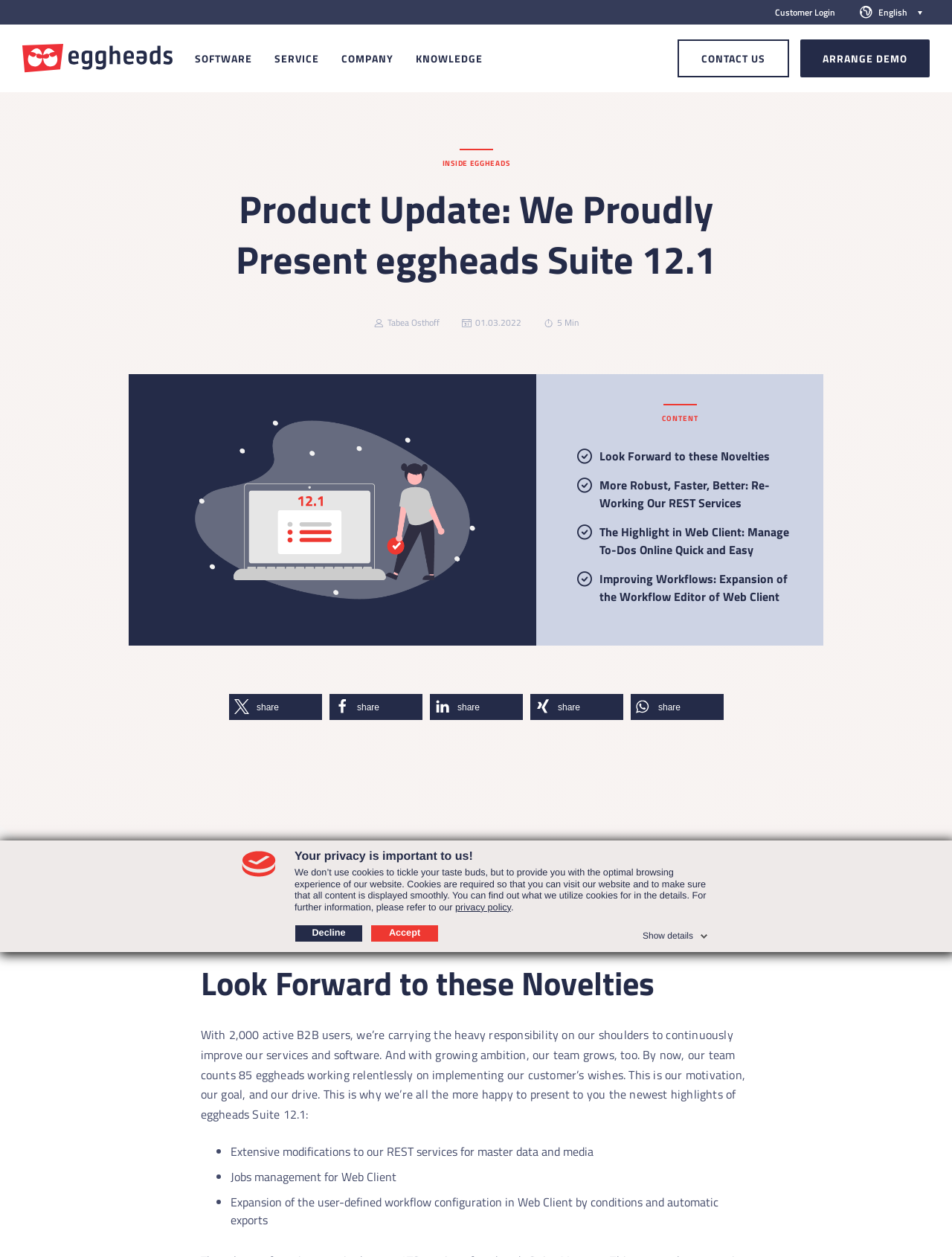Reply to the question with a brief word or phrase: What is the company name?

eggheads